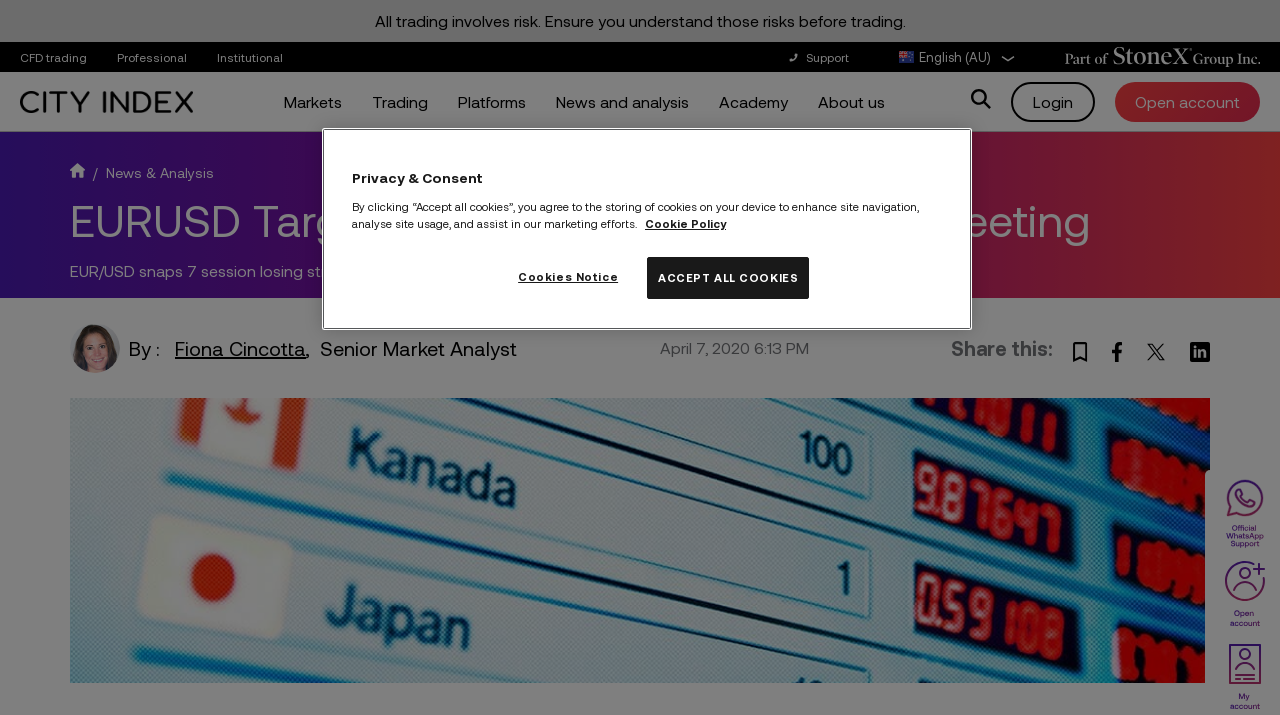Identify the bounding box coordinates for the region to click in order to carry out this instruction: "Call Support". Provide the coordinates using four float numbers between 0 and 1, formatted as [left, top, right, bottom].

[0.614, 0.069, 0.663, 0.09]